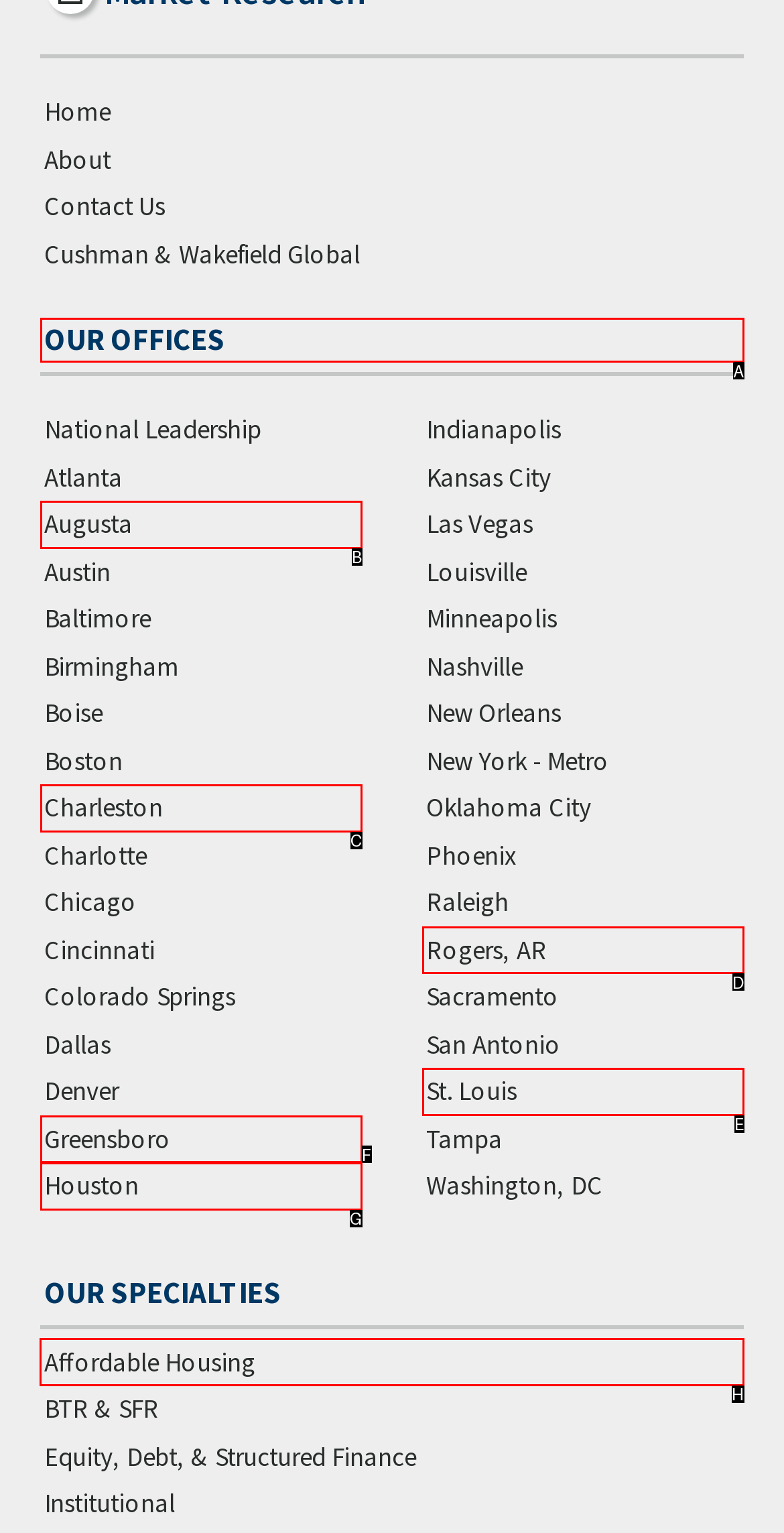Tell me which letter corresponds to the UI element that will allow you to Click on the Press Centre, Pakistan link. Answer with the letter directly.

None